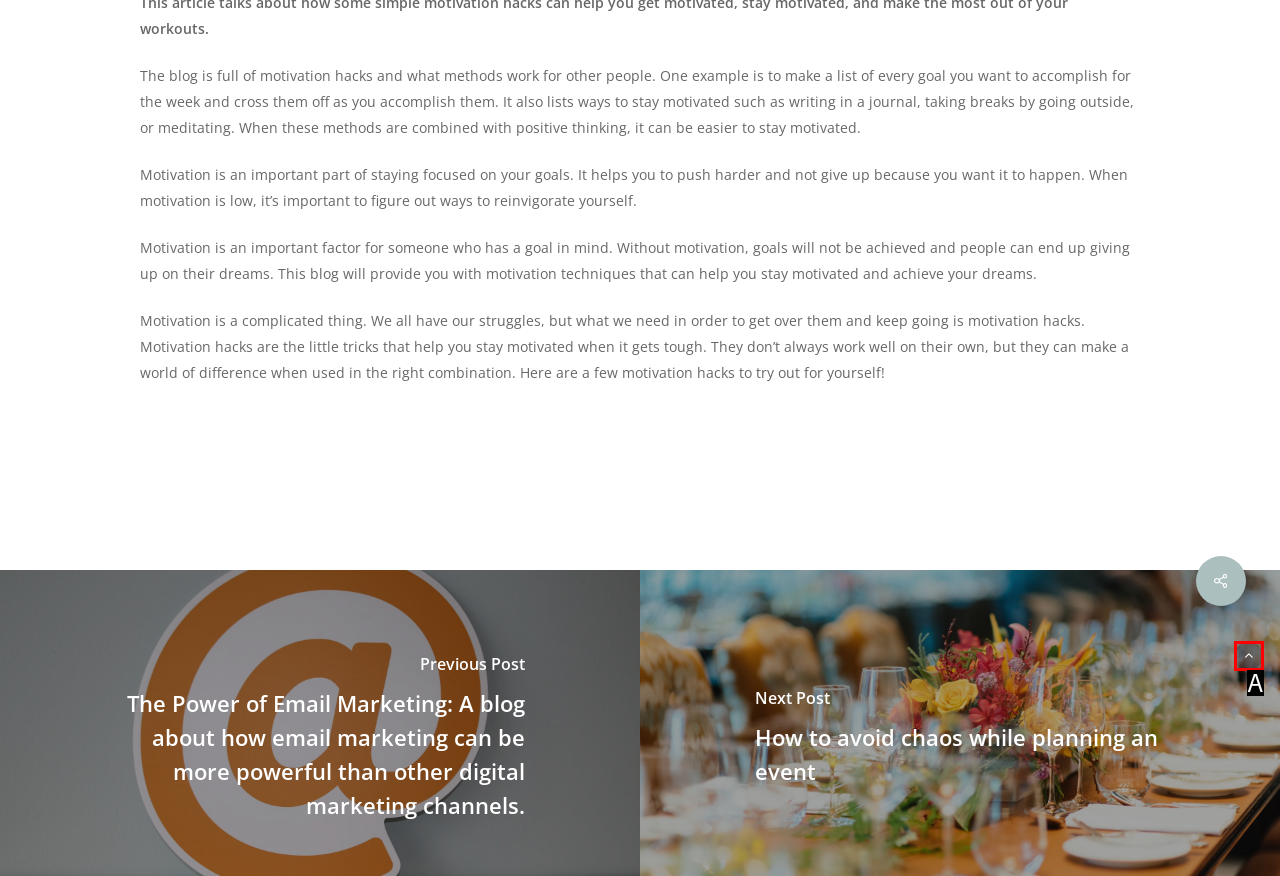Match the HTML element to the description: parent_node: All. Respond with the letter of the correct option directly.

A